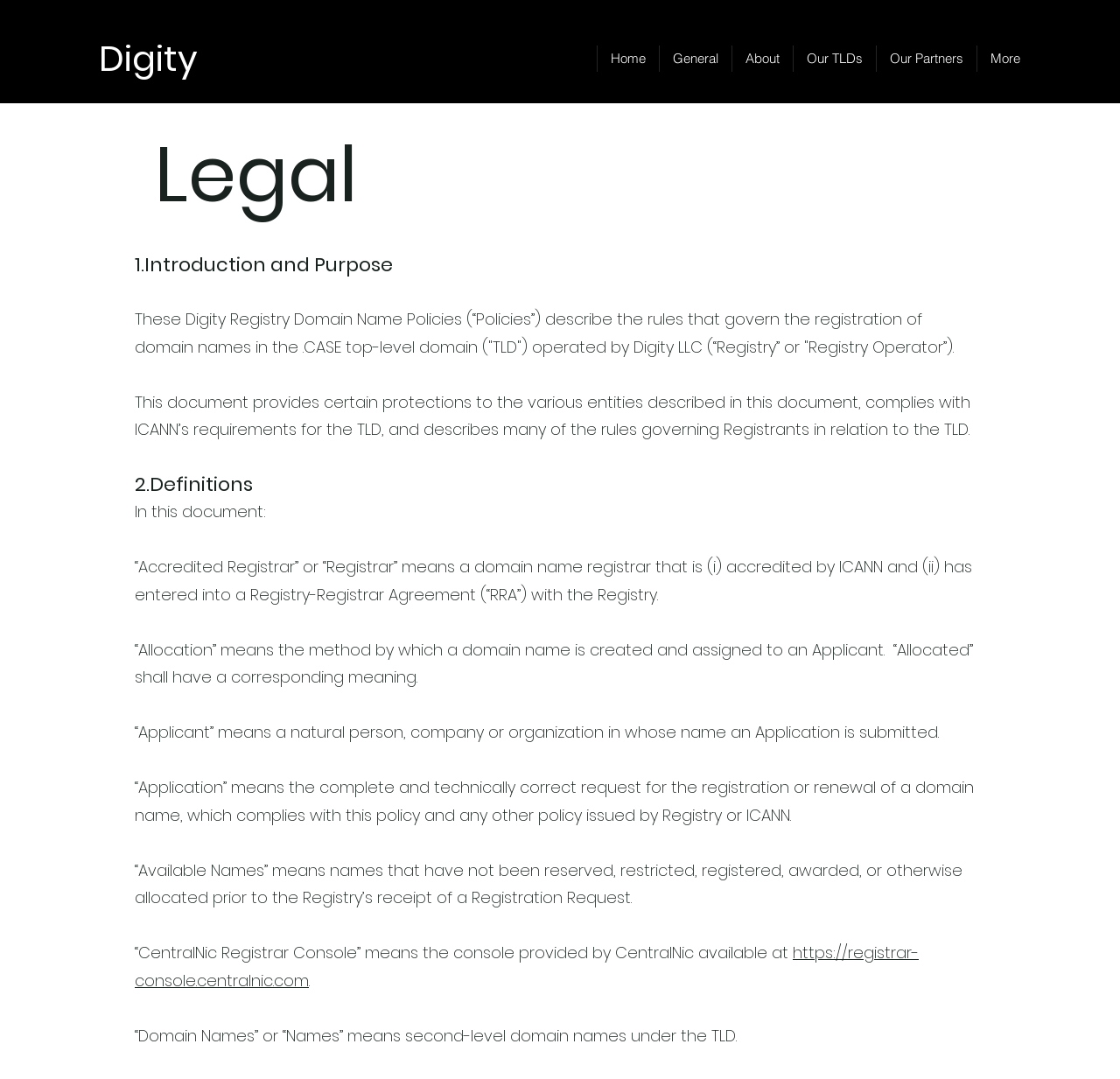Find the bounding box coordinates of the clickable area required to complete the following action: "Click on Home".

[0.533, 0.042, 0.588, 0.067]